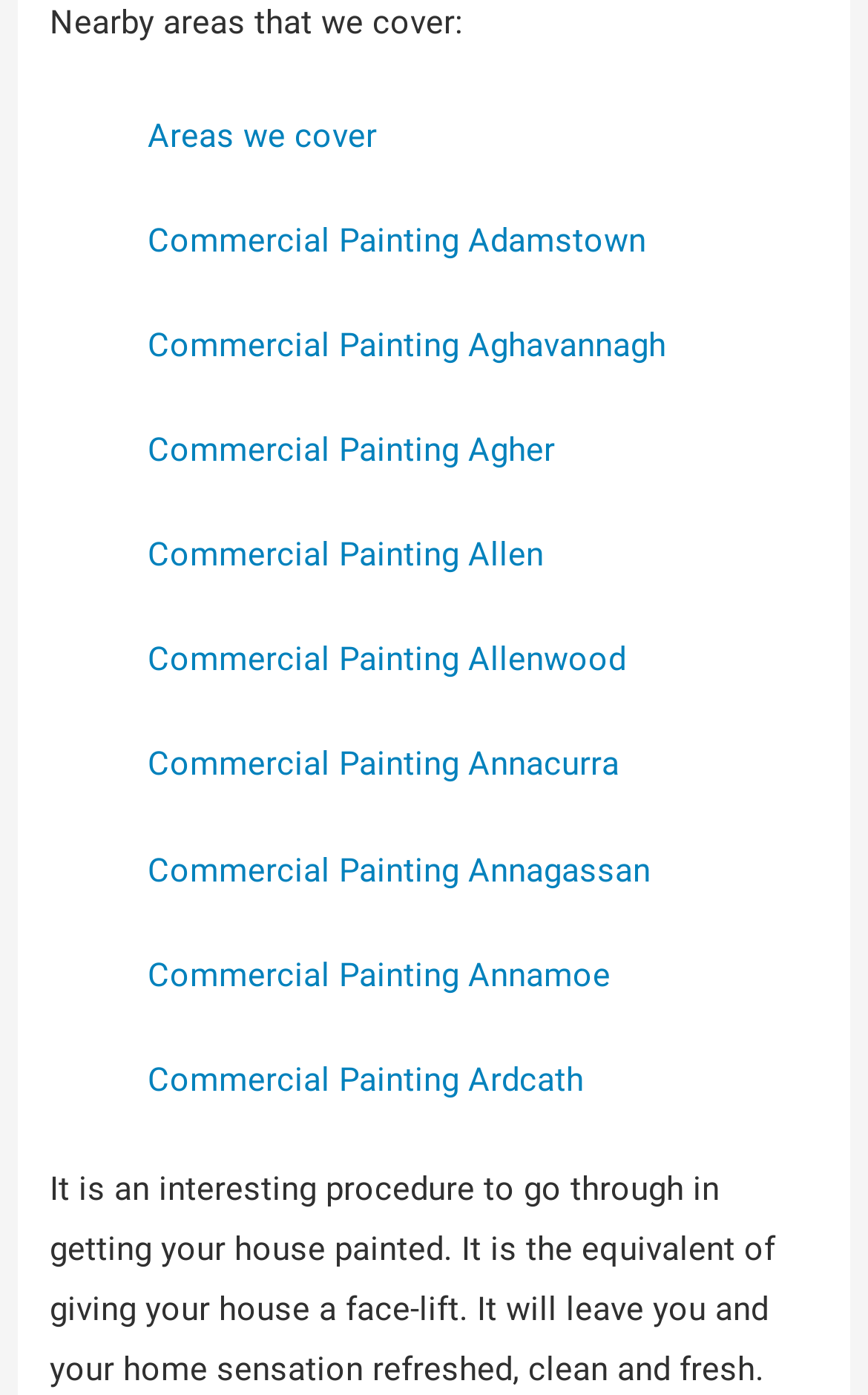What is the purpose of the webpage?
Please provide a single word or phrase based on the screenshot.

List areas for commercial painting